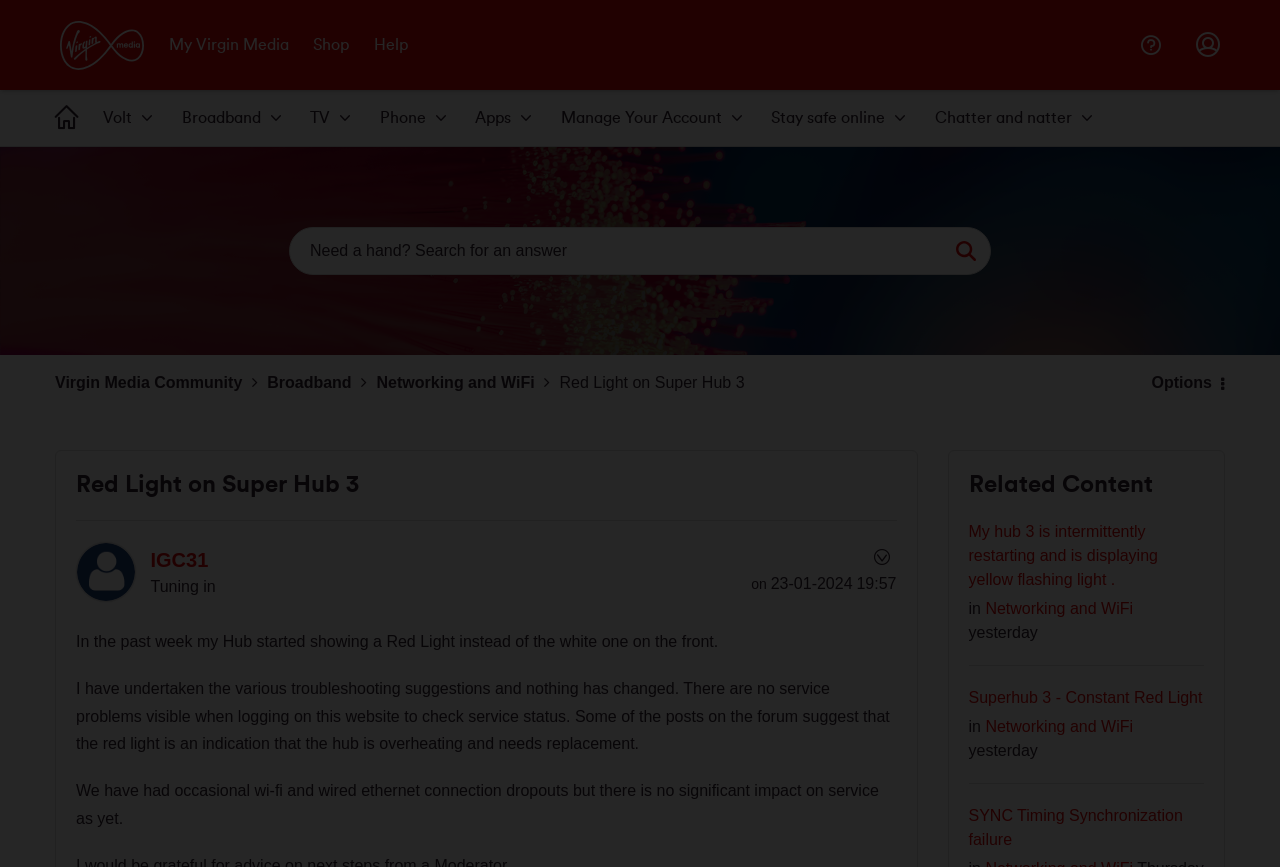Based on the image, give a detailed response to the question: What is the category of the post?

The category of the post can be found in the breadcrumbs navigation, which shows the path 'Virgin Media Community > Broadband > Networking and WiFi > Red Light on Super Hub 3'.